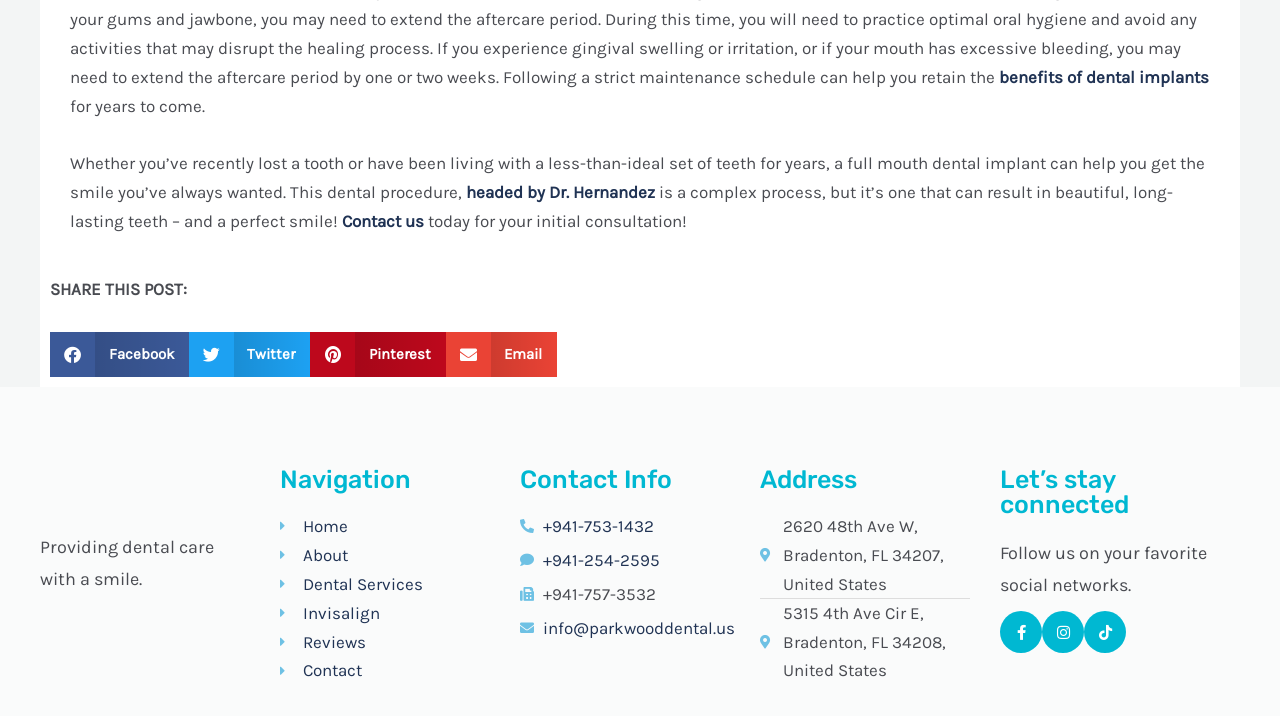Provide the bounding box coordinates of the area you need to click to execute the following instruction: "Follow on Instagram".

[0.814, 0.853, 0.847, 0.912]